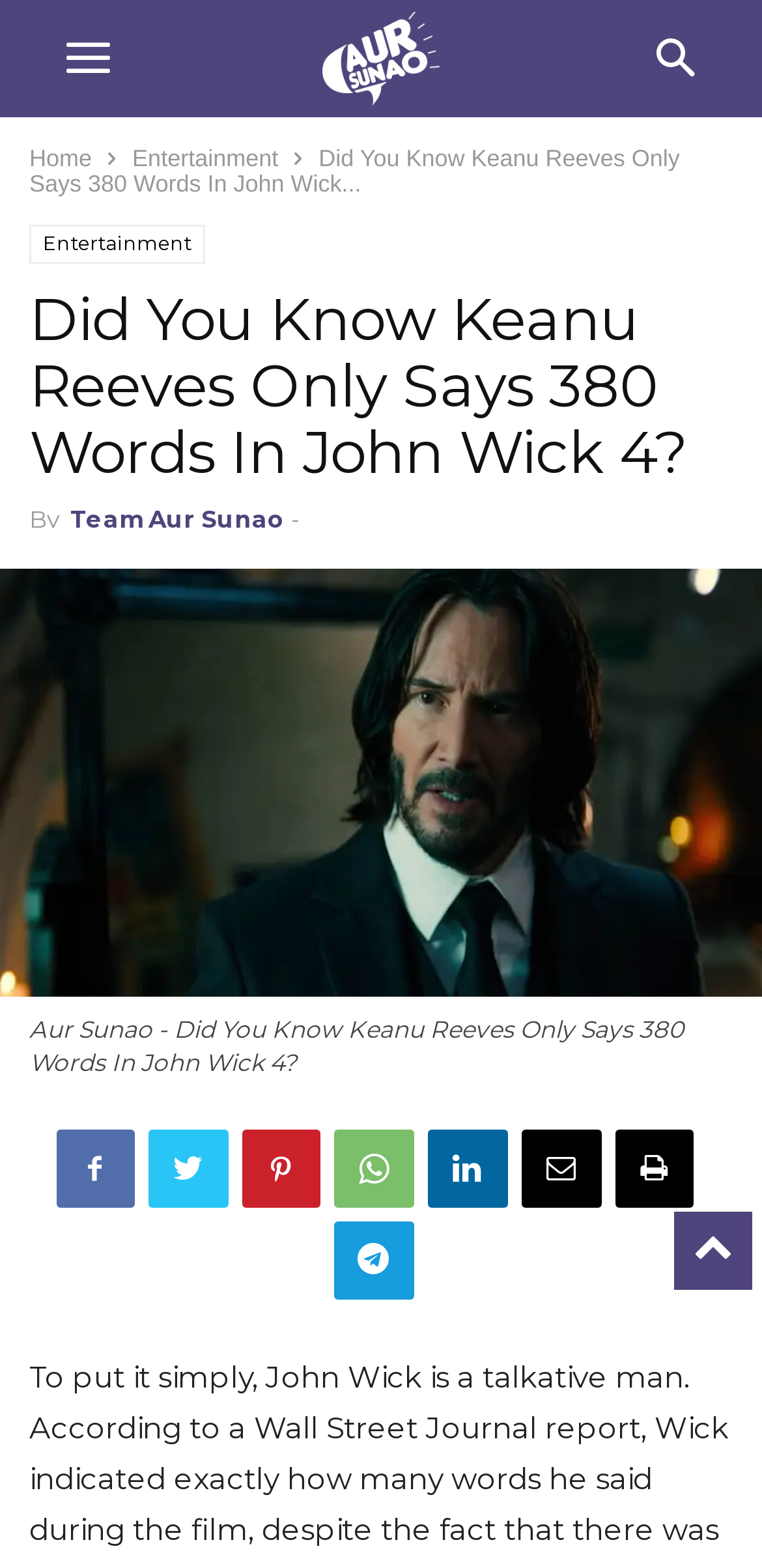Please specify the bounding box coordinates of the region to click in order to perform the following instruction: "read article by Team Aur Sunao".

[0.092, 0.322, 0.374, 0.34]